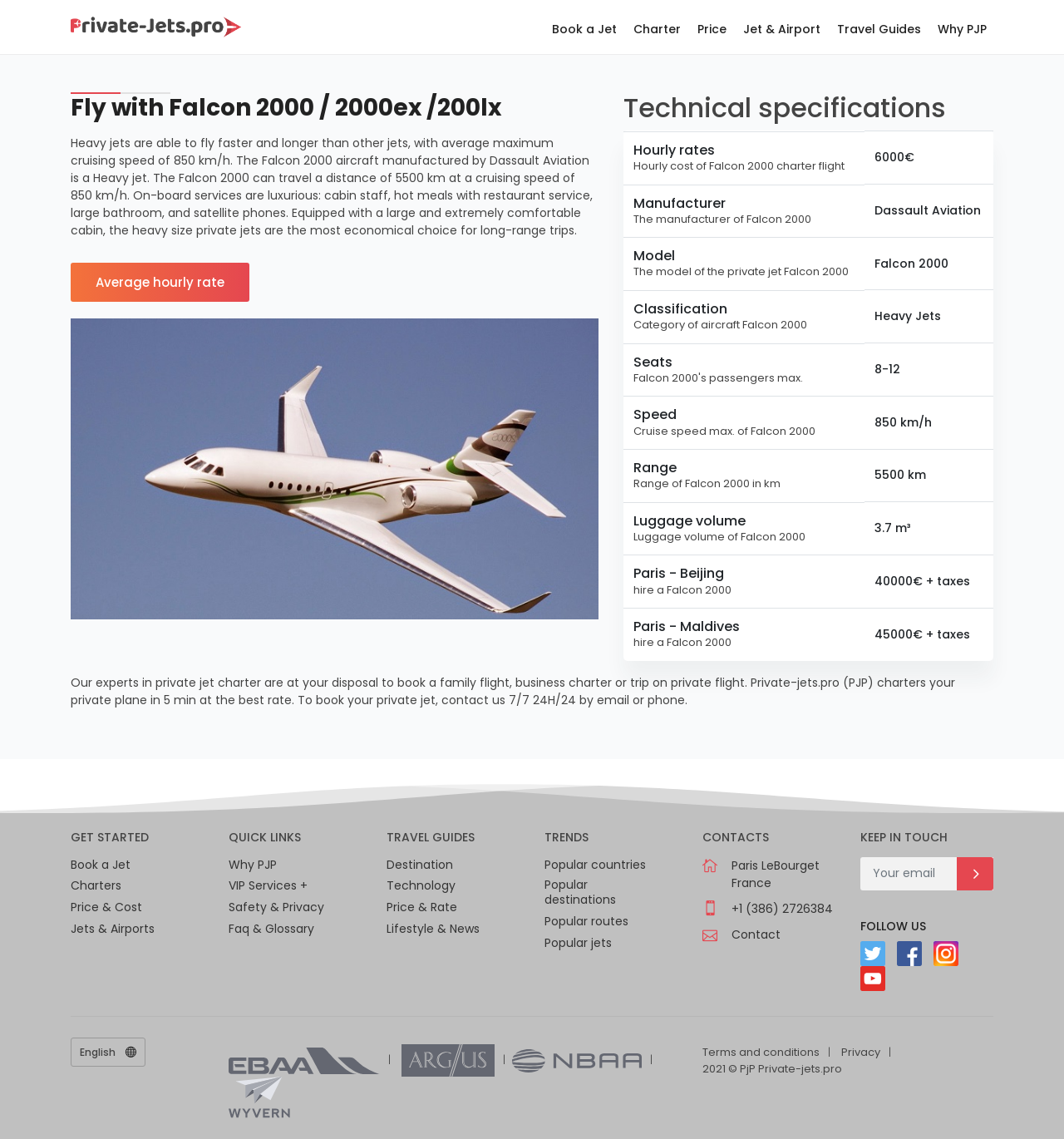Using the webpage screenshot, find the UI element described by alt="logo private jet pro". Provide the bounding box coordinates in the format (top-left x, top-left y, bottom-right x, bottom-right y), ensuring all values are floating point numbers between 0 and 1.

[0.066, 0.016, 0.227, 0.03]